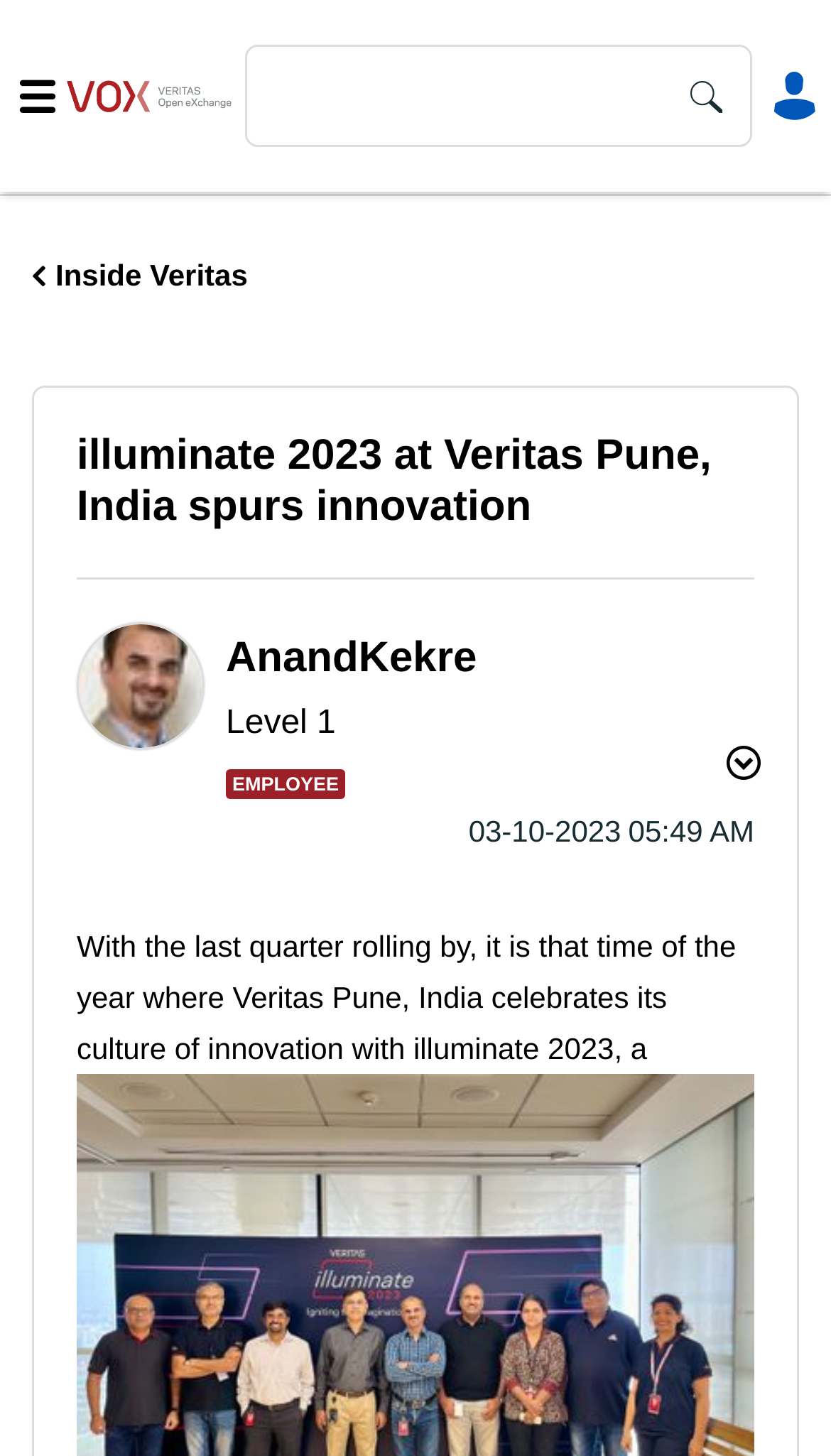What is the name of the conference?
Please give a detailed and elaborate answer to the question based on the image.

The name of the conference can be found in the heading 'illuminate 2023 at Veritas Pune, India spurs innovation' and also in the StaticText 'With the last quarter rolling by, it is that time of the year where Veritas Pune, India celebrates its culture of innovation with illuminate 2023, a conference where techies and'.